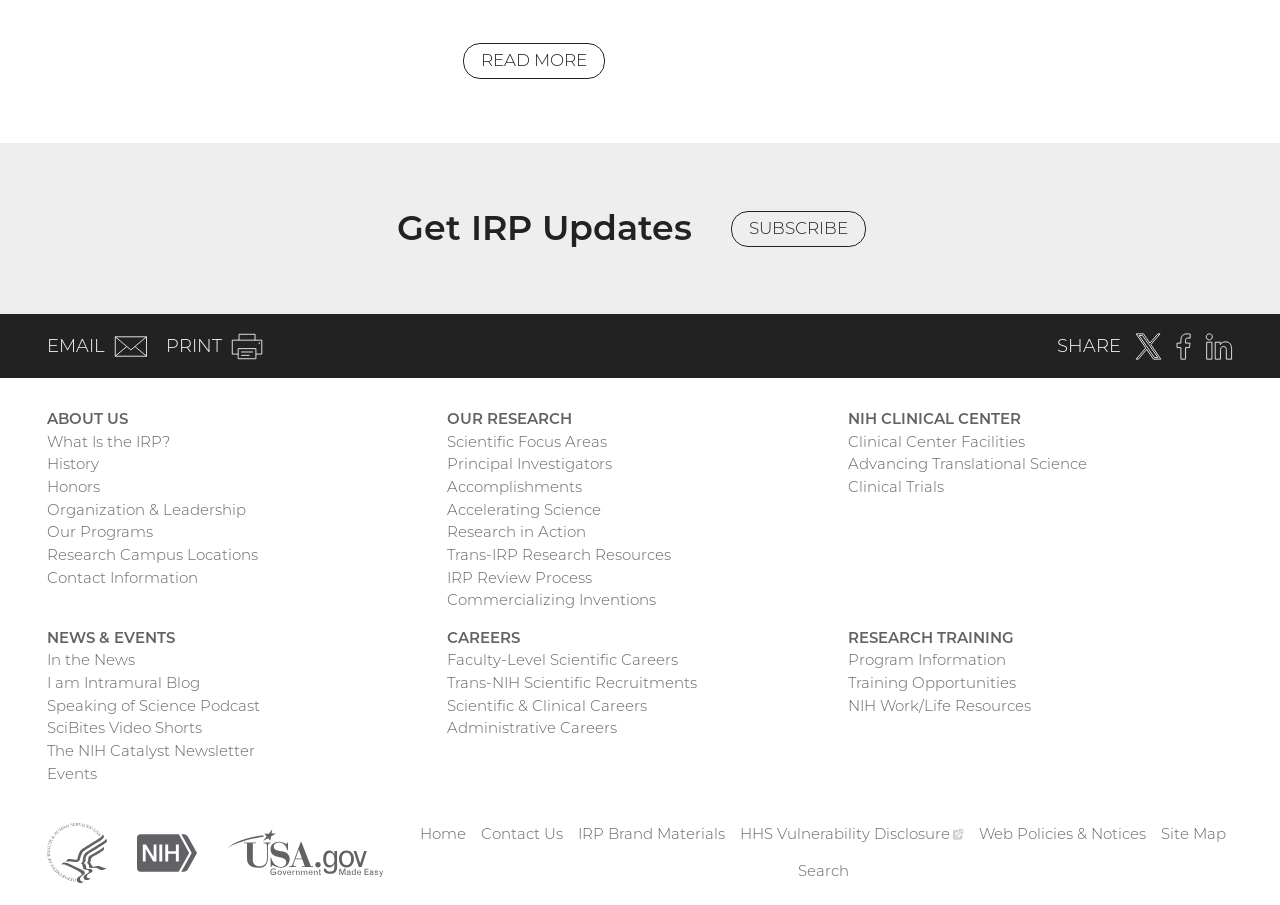What is the main navigation section divided into?
Refer to the image and respond with a one-word or short-phrase answer.

Six sections